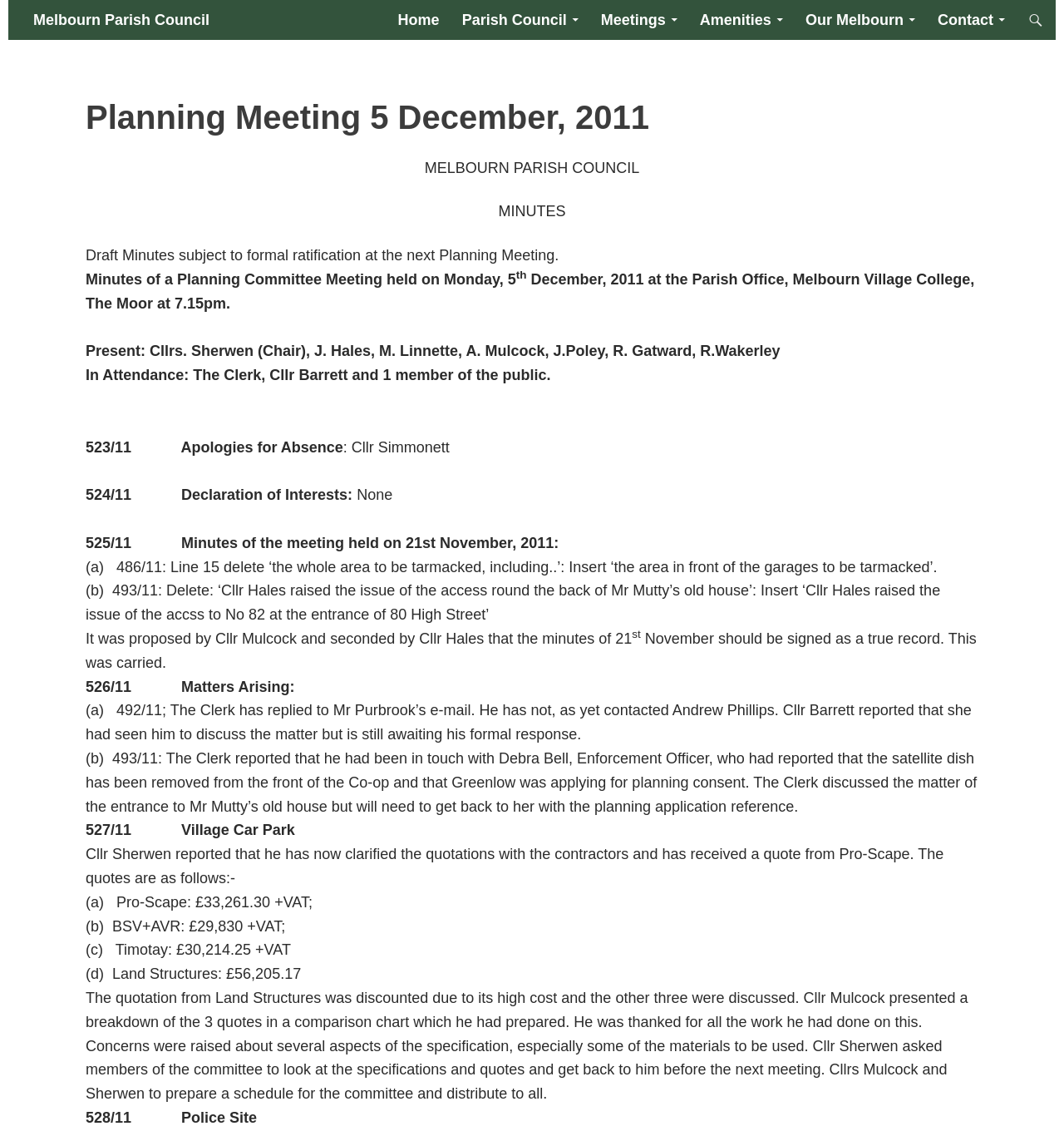Describe every aspect of the webpage comprehensively.

The webpage is about the minutes of a Planning Committee Meeting held on Monday, 5th December, 2011, at the Melbourn Parish Council. At the top of the page, there is a heading "Melbourn Parish Council" followed by a row of links to different sections of the website, including "Home", "Parish Council", "Meetings", "Amenities", "Our Melbourn", and "Contact".

Below the links, there is a header "Planning Meeting 5 December, 2011" followed by a series of static text elements that contain the minutes of the meeting. The text is organized into sections, each with a heading and a series of paragraphs or bullet points.

The first section is an introduction to the meeting, including the date, time, and location. The next section lists the attendees, including council members and a member of the public. This is followed by a series of sections, each dealing with a specific topic, such as apologies for absence, declarations of interest, and minutes of previous meetings.

The main content of the page is a detailed record of the discussions and decisions made during the meeting, including matters arising, village car park, and police site. The text is dense and contains many specific details, including quotes, references to previous meetings, and discussions of specific issues.

Throughout the page, there are no images, but there are many static text elements, including headings, paragraphs, and bullet points. The text is organized in a clear and logical manner, with each section building on the previous one to provide a comprehensive record of the meeting.